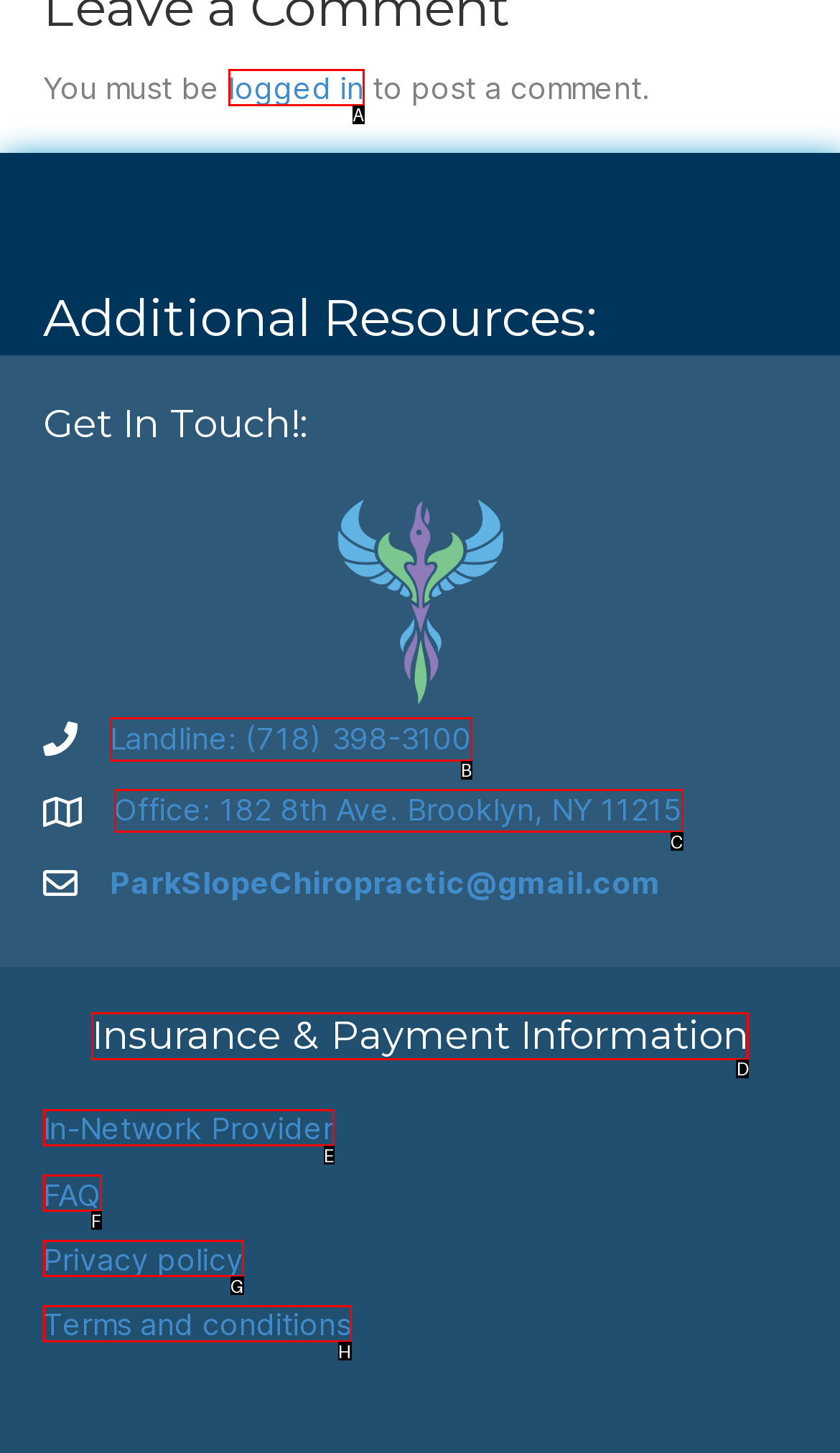Which option corresponds to the following element description: Privacy policy?
Please provide the letter of the correct choice.

G